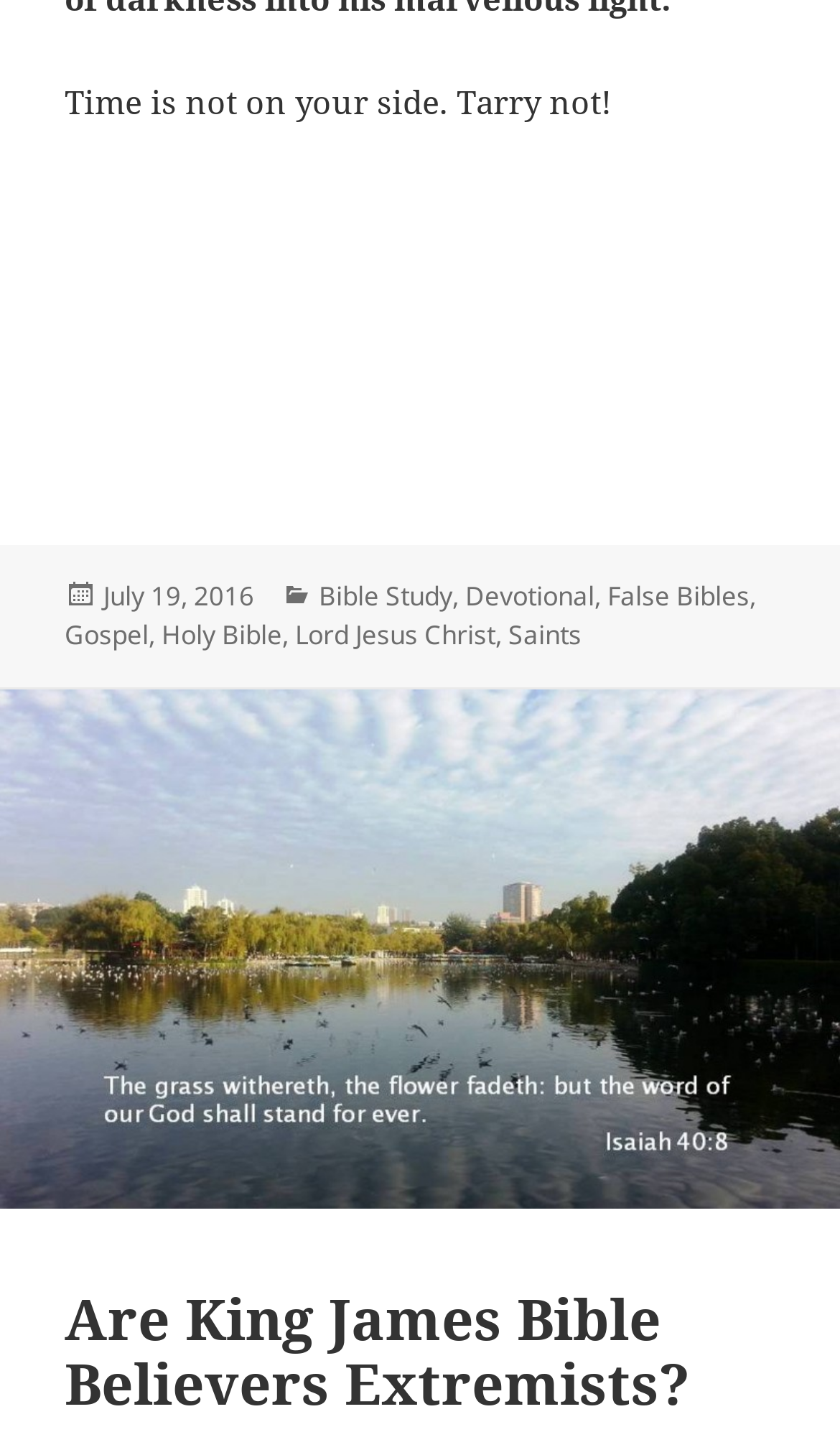Give a short answer using one word or phrase for the question:
How many categories are listed in the footer?

5